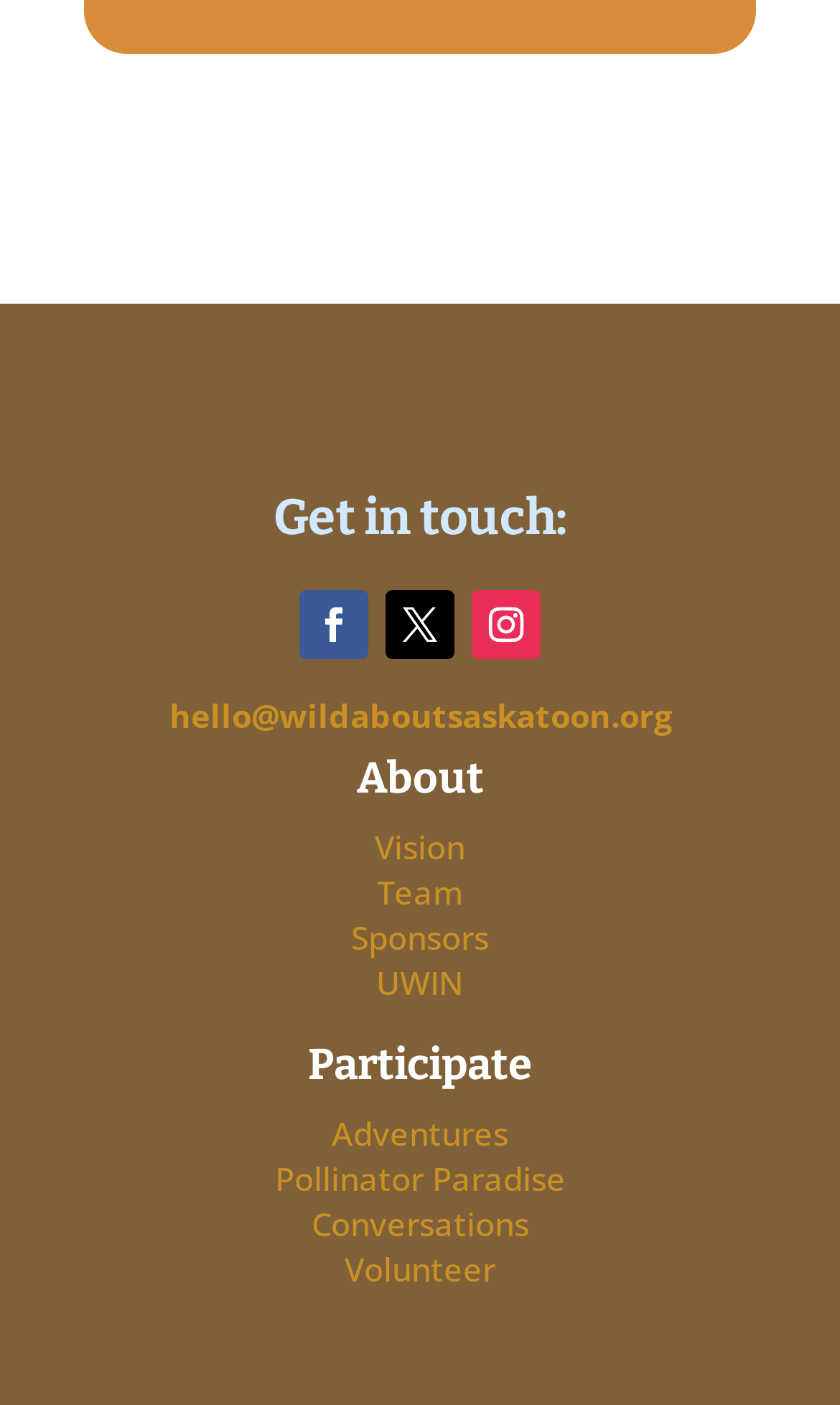What is the email address to get in touch?
Using the visual information, answer the question in a single word or phrase.

hello@wildaboutsaskatoon.org